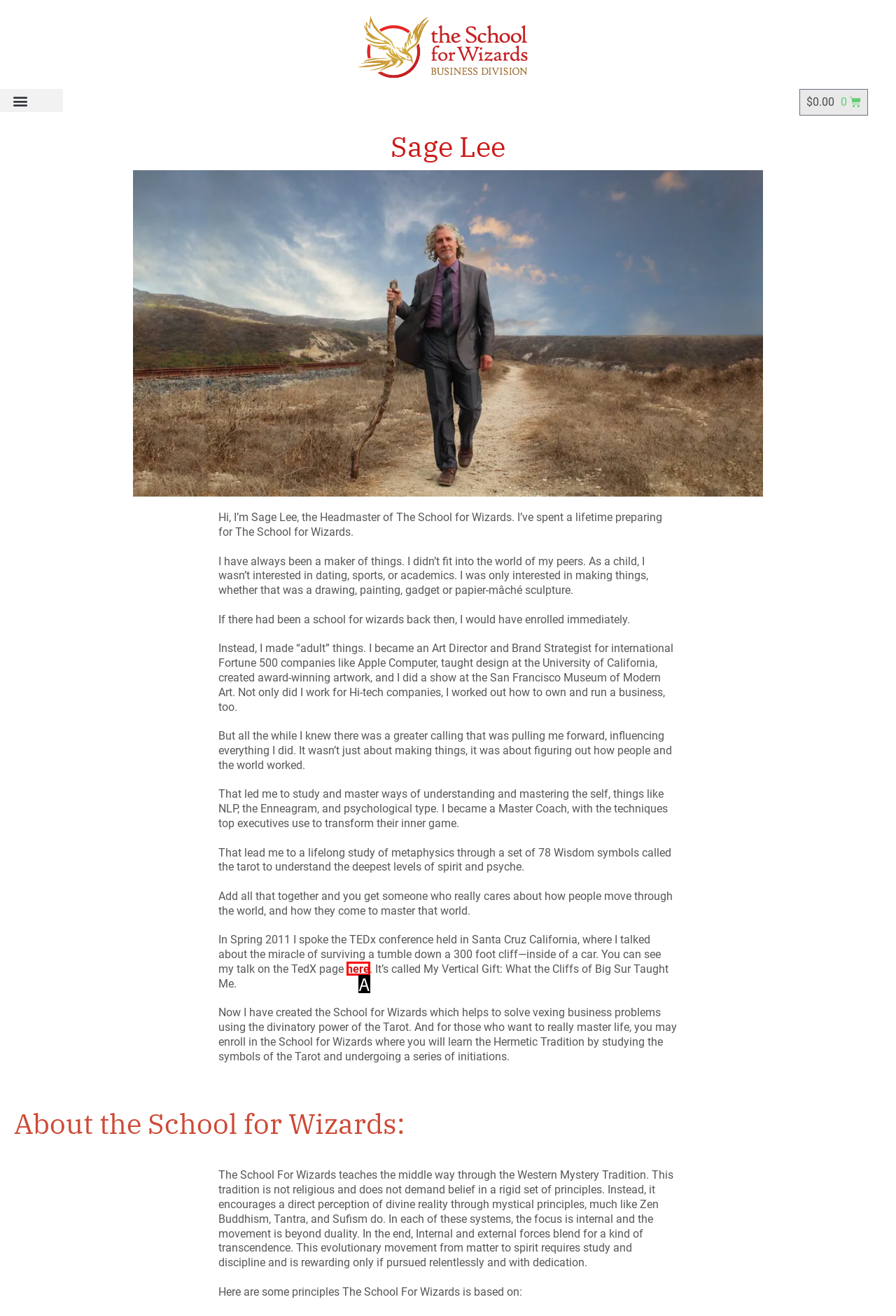Find the option that aligns with: here
Provide the letter of the corresponding option.

A